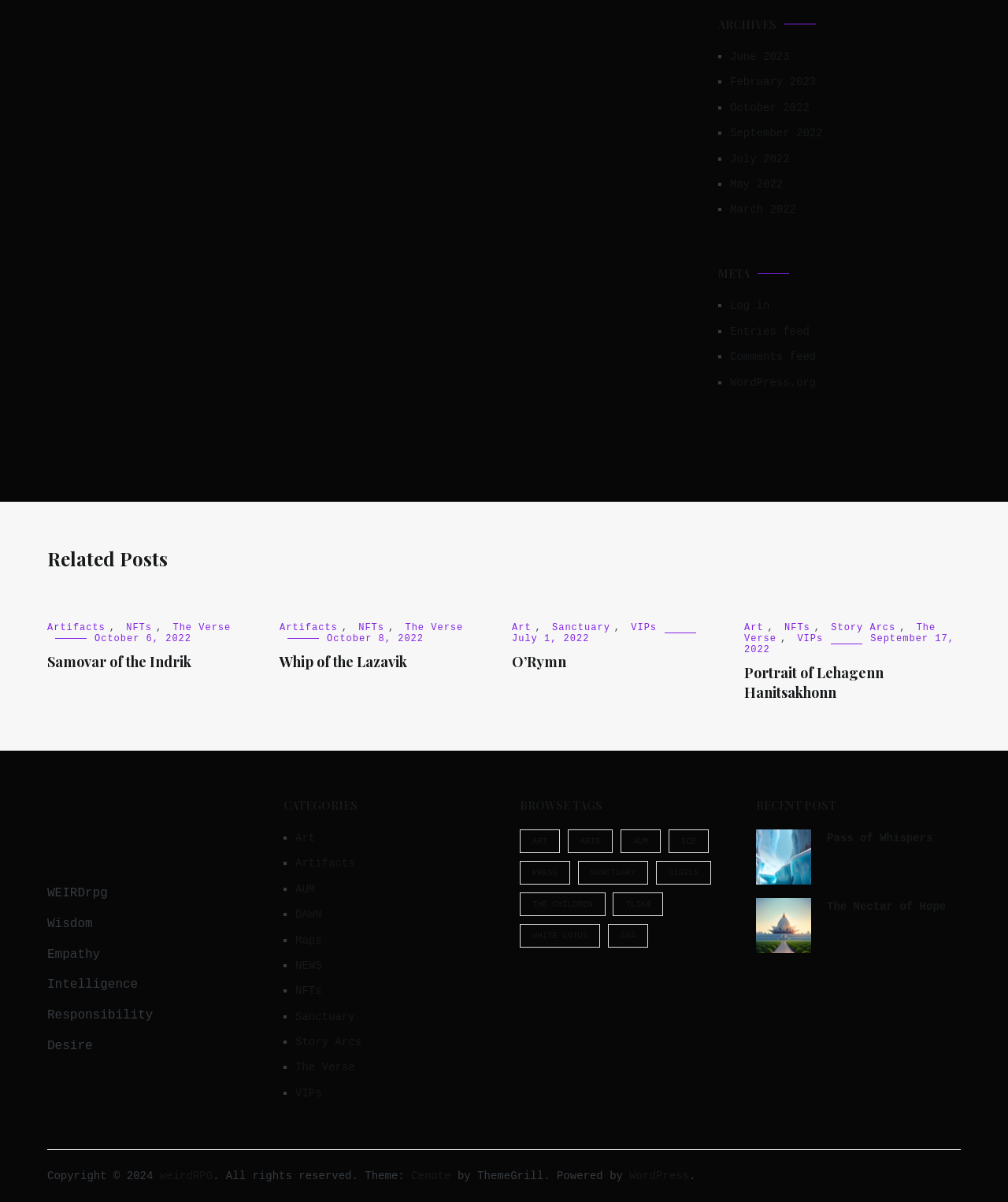Pinpoint the bounding box coordinates of the element to be clicked to execute the instruction: "Go to 'Log in'".

[0.724, 0.247, 0.953, 0.262]